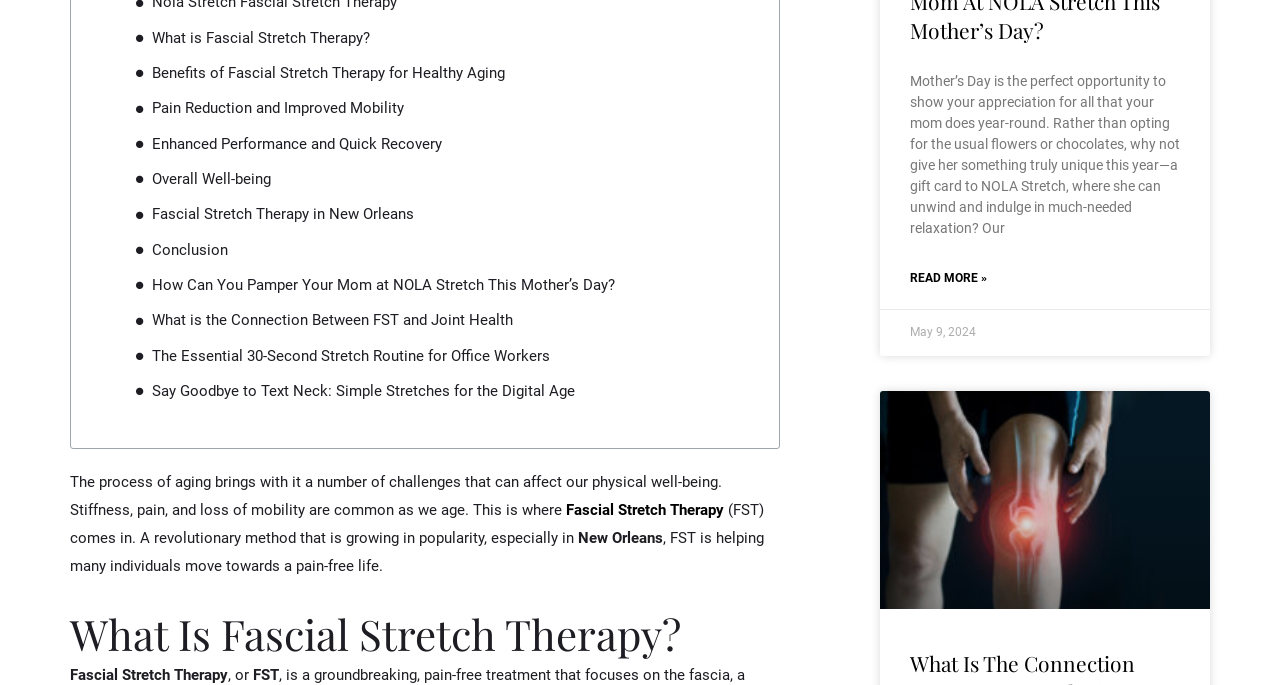Locate the bounding box of the UI element based on this description: "Enhanced Performance and Quick Recovery". Provide four float numbers between 0 and 1 as [left, top, right, bottom].

[0.119, 0.191, 0.345, 0.231]